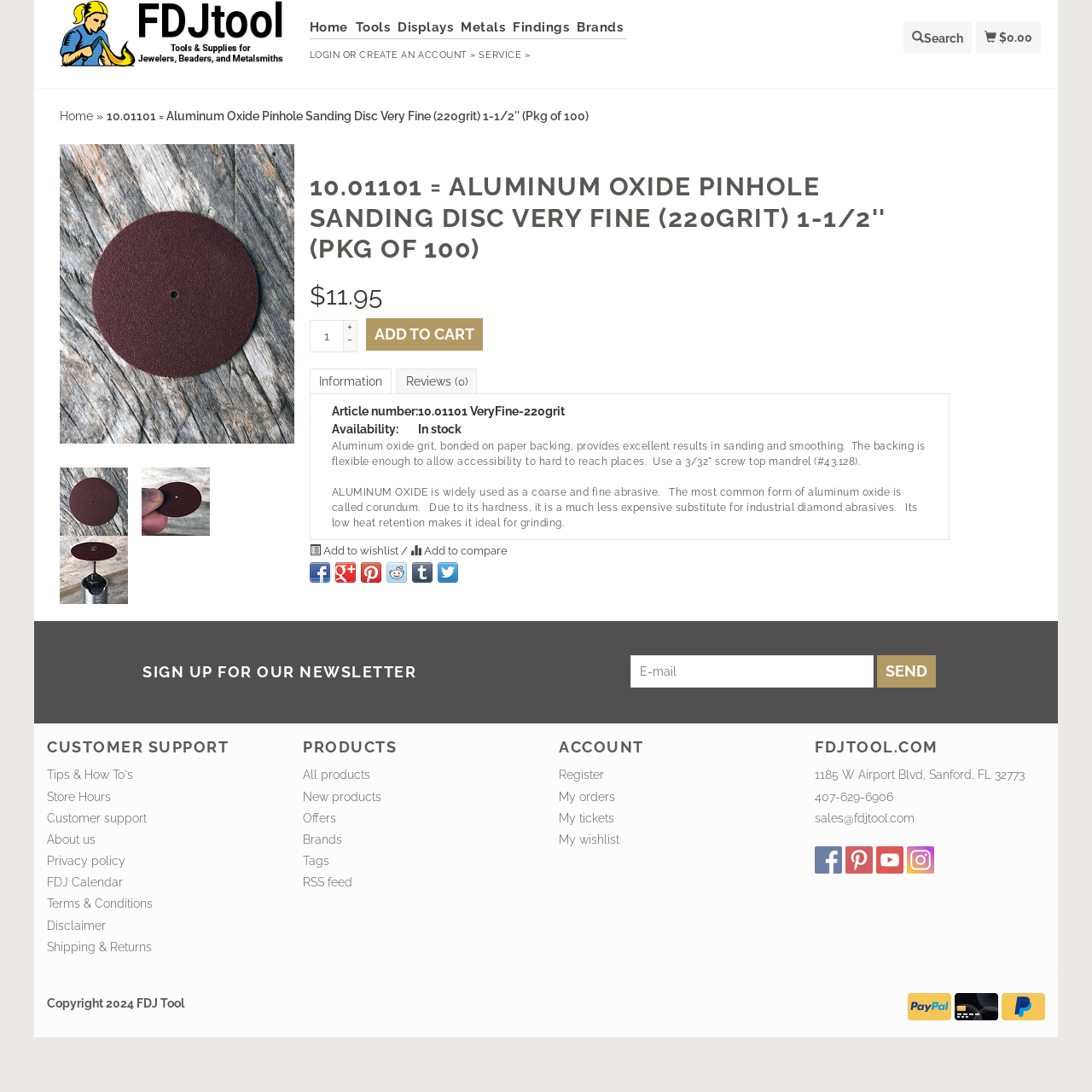Determine the bounding box coordinates of the clickable area required to perform the following instruction: "Click on the 'LOGIN' link". The coordinates should be represented as four float numbers between 0 and 1: [left, top, right, bottom].

[0.283, 0.045, 0.311, 0.055]